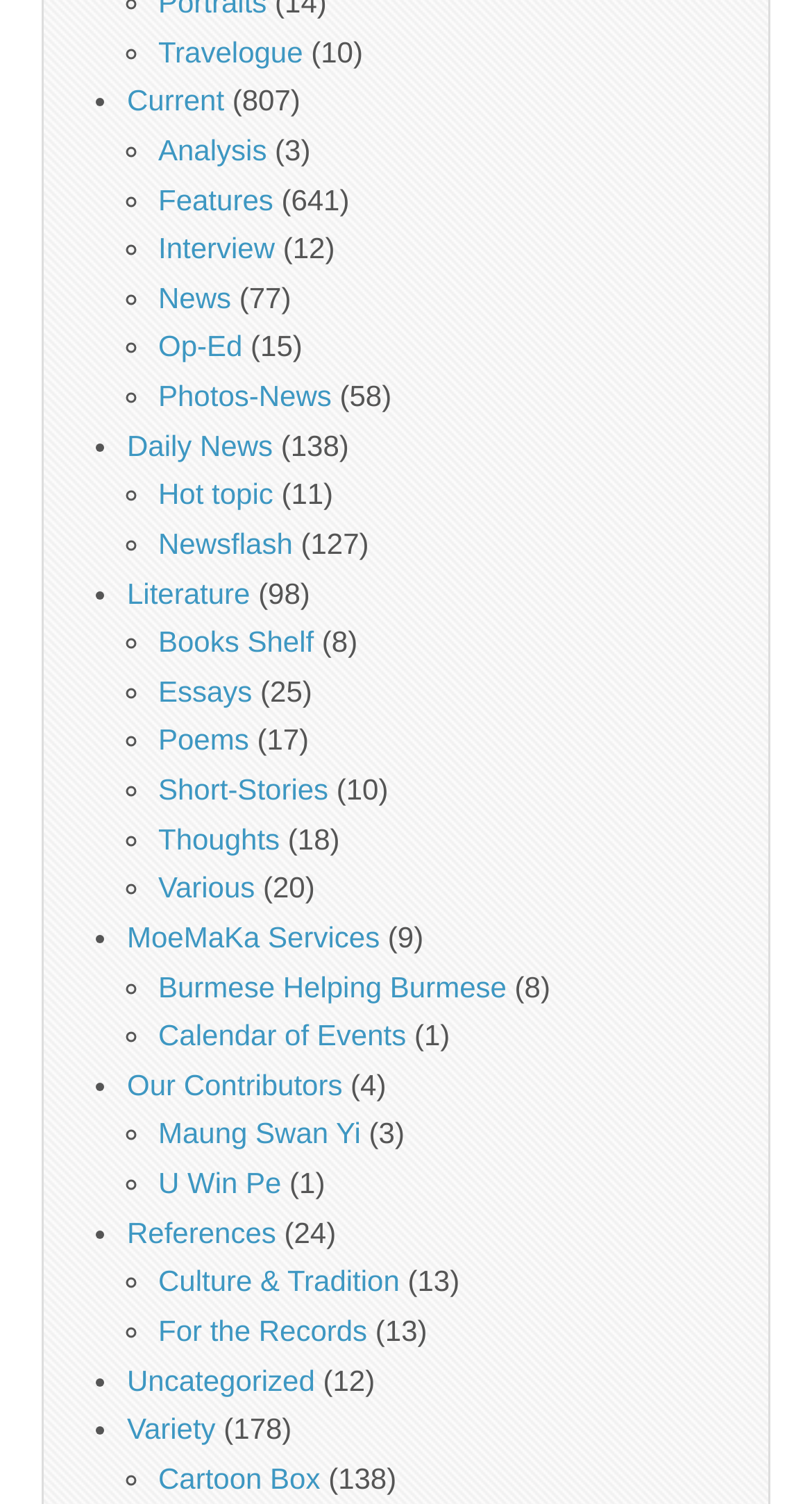Please indicate the bounding box coordinates of the element's region to be clicked to achieve the instruction: "Click on Travelogue". Provide the coordinates as four float numbers between 0 and 1, i.e., [left, top, right, bottom].

[0.195, 0.023, 0.373, 0.045]